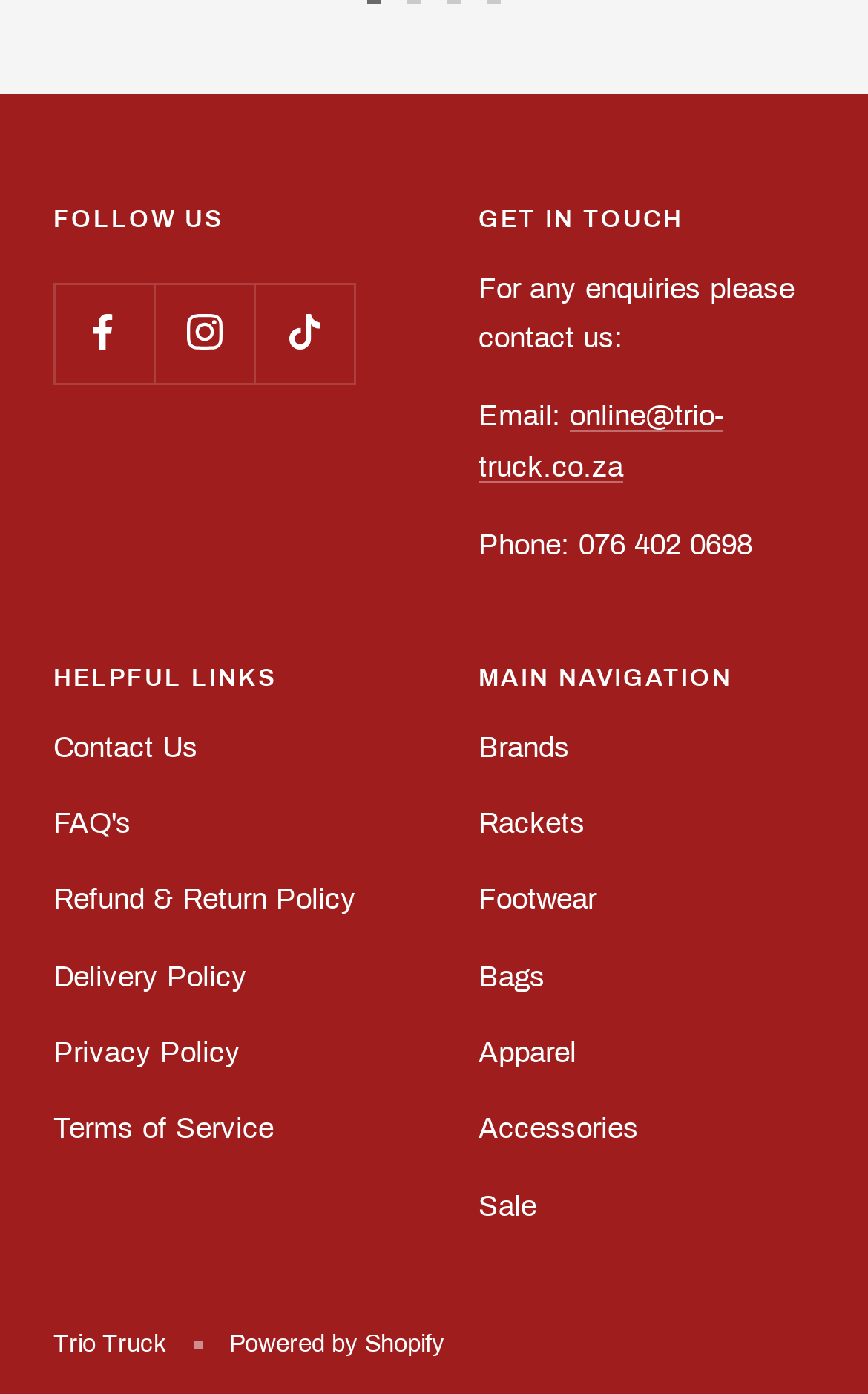What types of products are available on the website?
Could you please answer the question thoroughly and with as much detail as possible?

The webpage has a section labeled 'MAIN NAVIGATION' with links to different product categories, including Rackets, Footwear, Bags, Apparel, and Accessories.